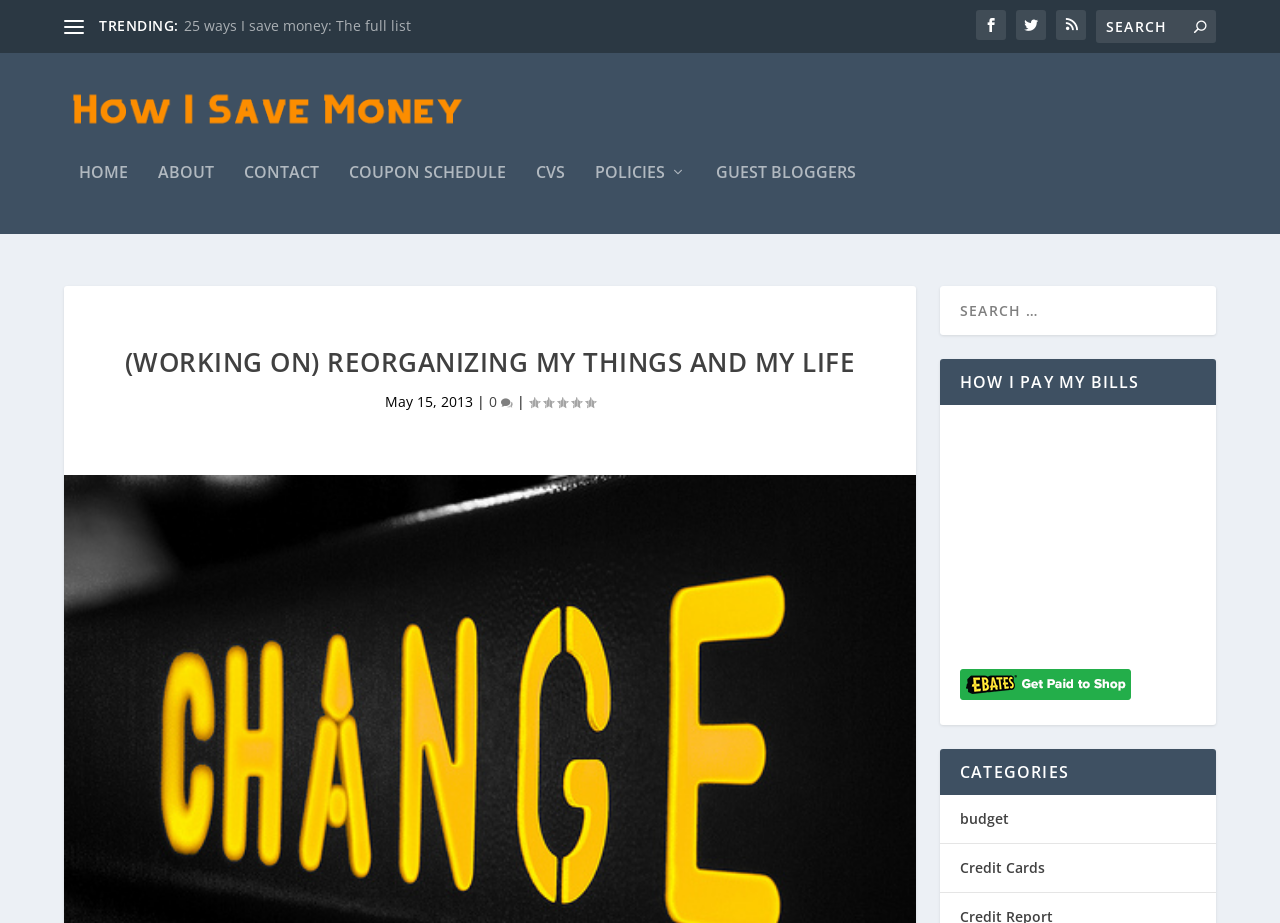Determine the title of the webpage and give its text content.

(WORKING ON) REORGANIZING MY THINGS AND MY LIFE